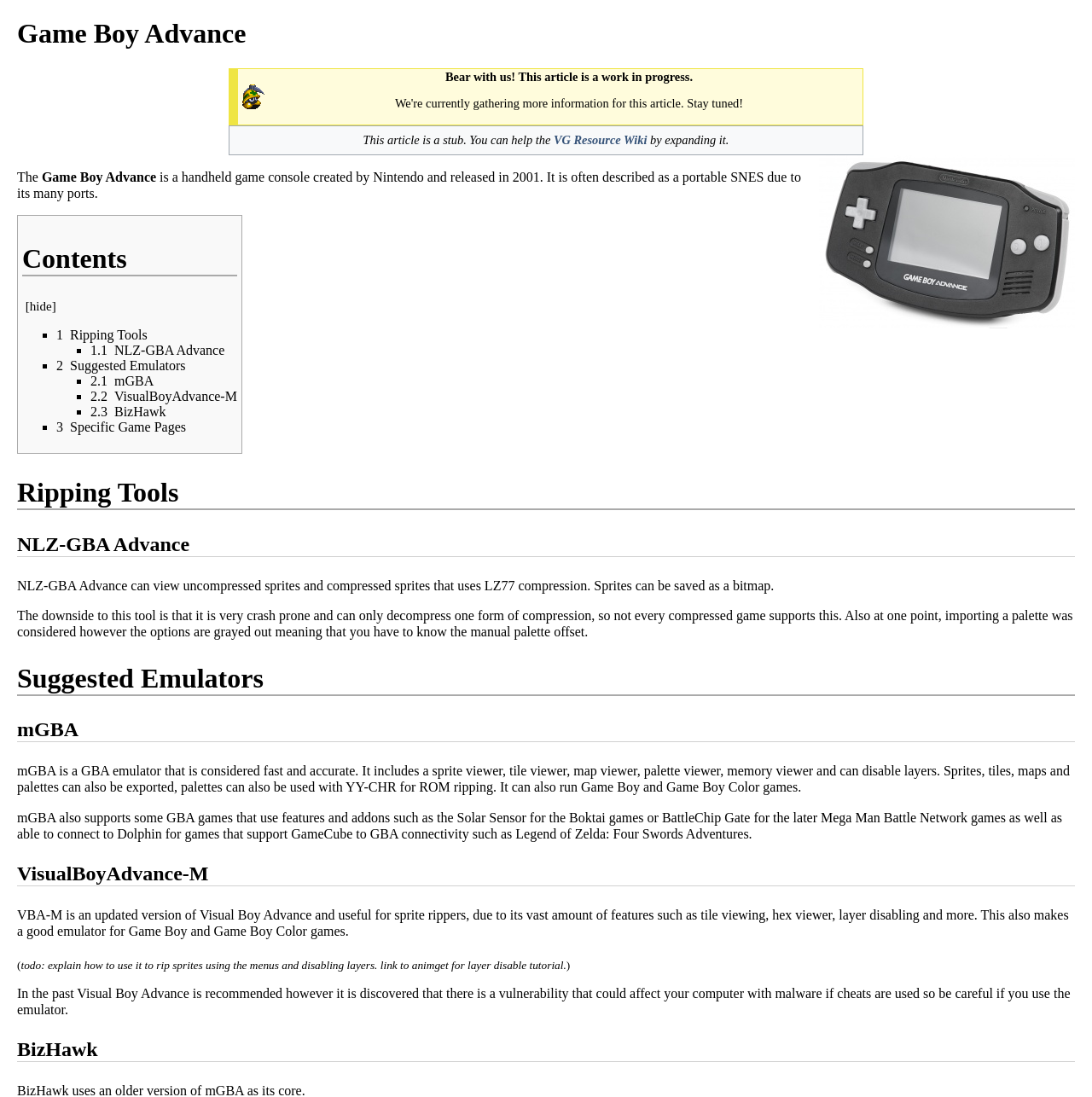Please reply to the following question with a single word or a short phrase:
What is VisualBoyAdvance-M used for?

Sprite ripping